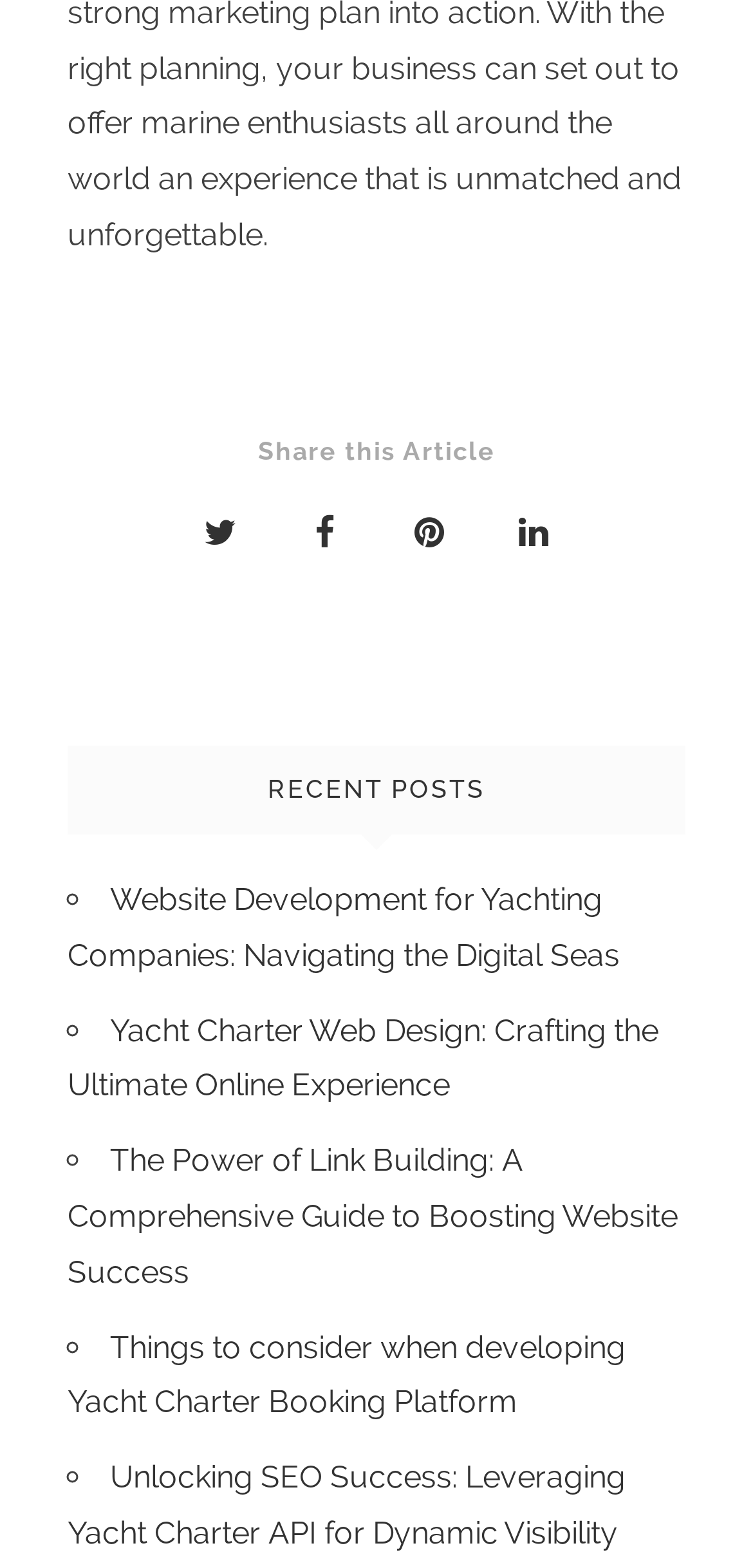Respond with a single word or phrase:
What is the focus of the article 'Yacht Charter Web Design: Crafting the Ultimate Online Experience'?

Yacht charter web design